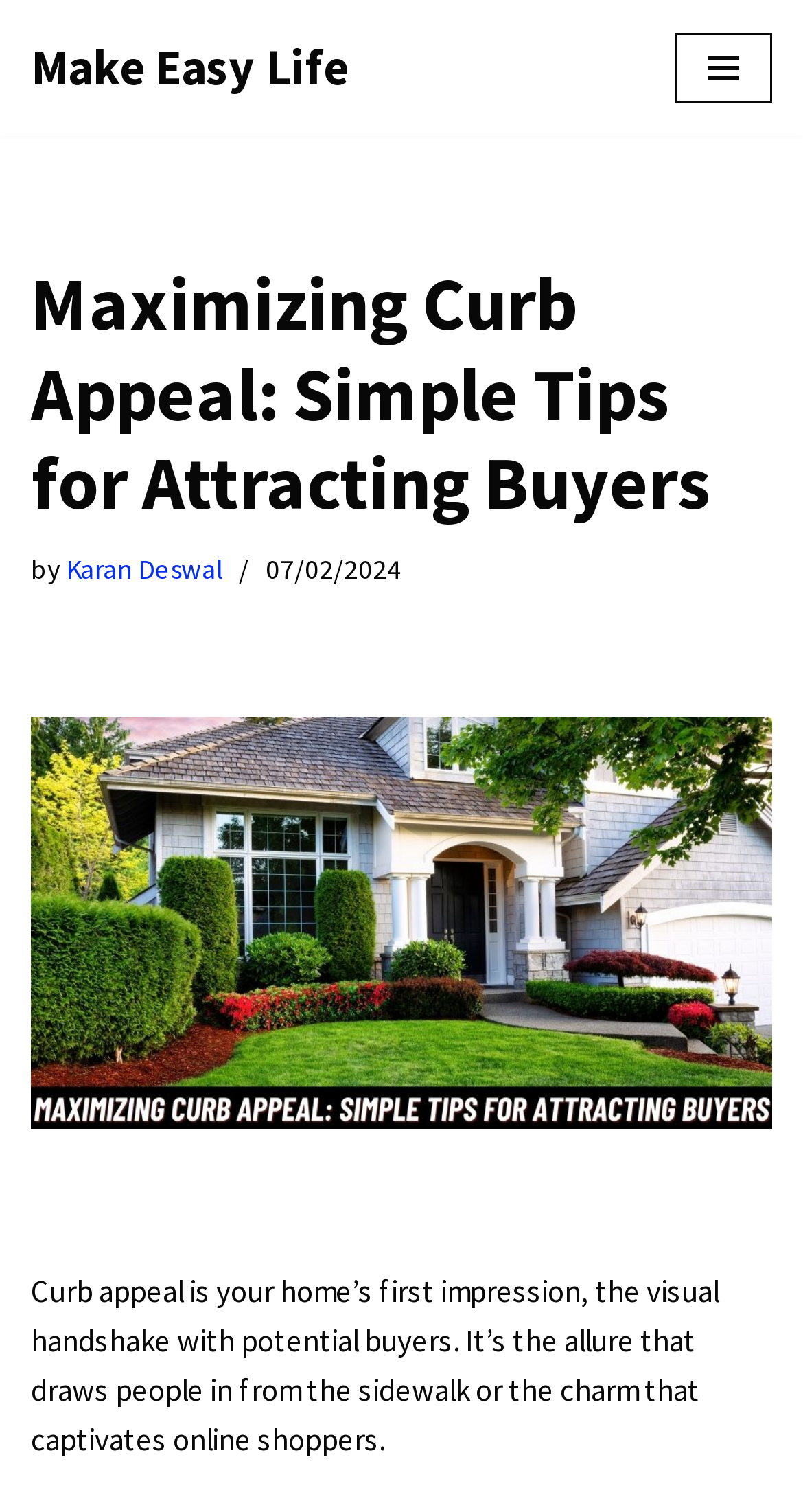What type of content does the website 'Make Easy Life' provide?
Use the screenshot to answer the question with a single word or phrase.

Health, Home Decor, Banking, Lifestyle, Business, Information and How to Services